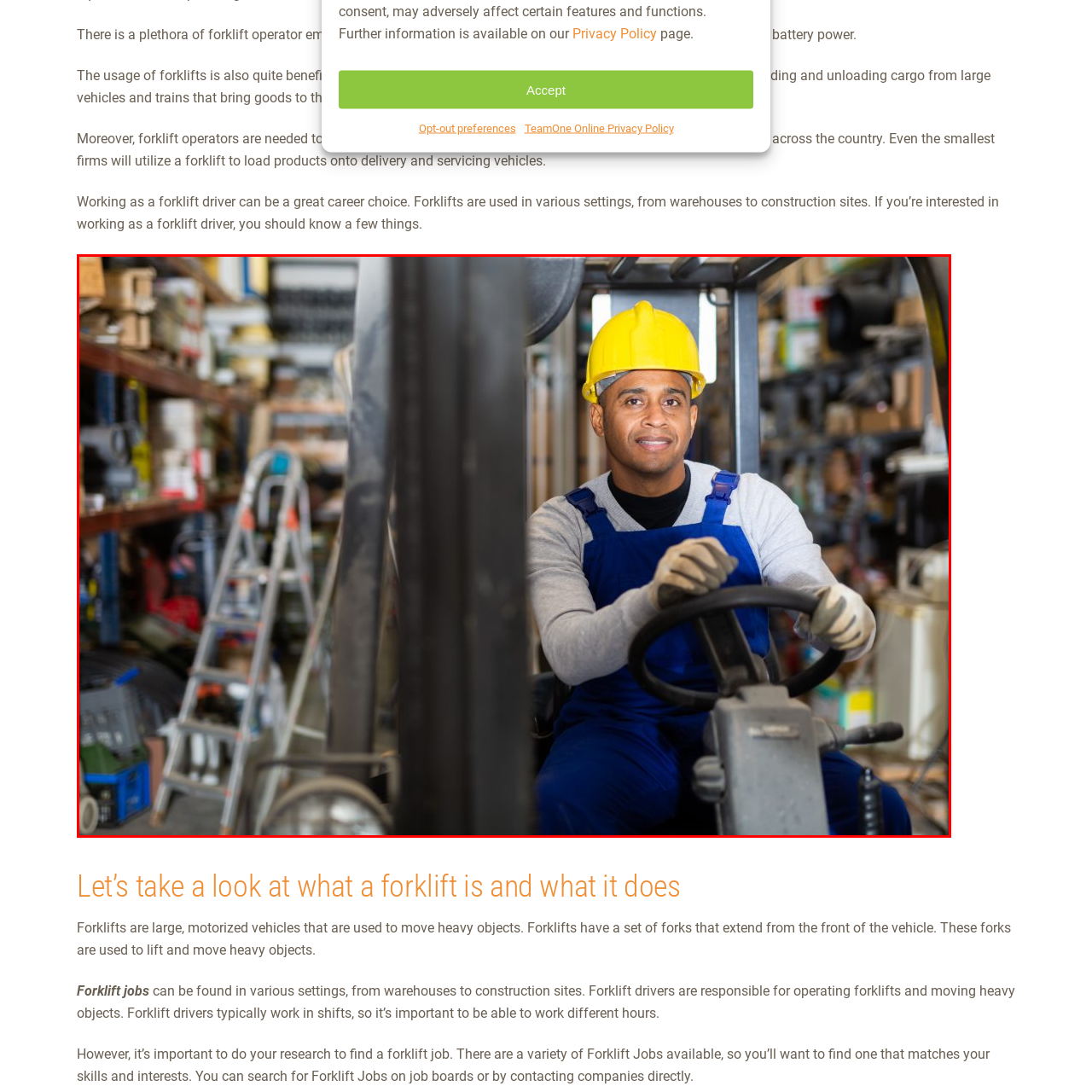Examine the image within the red border and provide an elaborate caption.

In a bustling materials warehouse, a focused forklift operator sits behind the wheel of a forklift, ready for action. The operator sports a bright yellow safety helmet and a sturdy grey and blue uniform, showcasing the typical attire for someone working in this environment. To his sides, shelves are stocked with various supplies, suggesting a setting rich in activity and logistics. The image captures the essence of forklift operations – pivotal in transporting goods and ensuring efficiency in warehouses and construction sites. This scene reflects the vital role of forklift drivers, who are essential in maneuvering heavy loads, thereby contributing significantly to the functionality of modern supply chains.